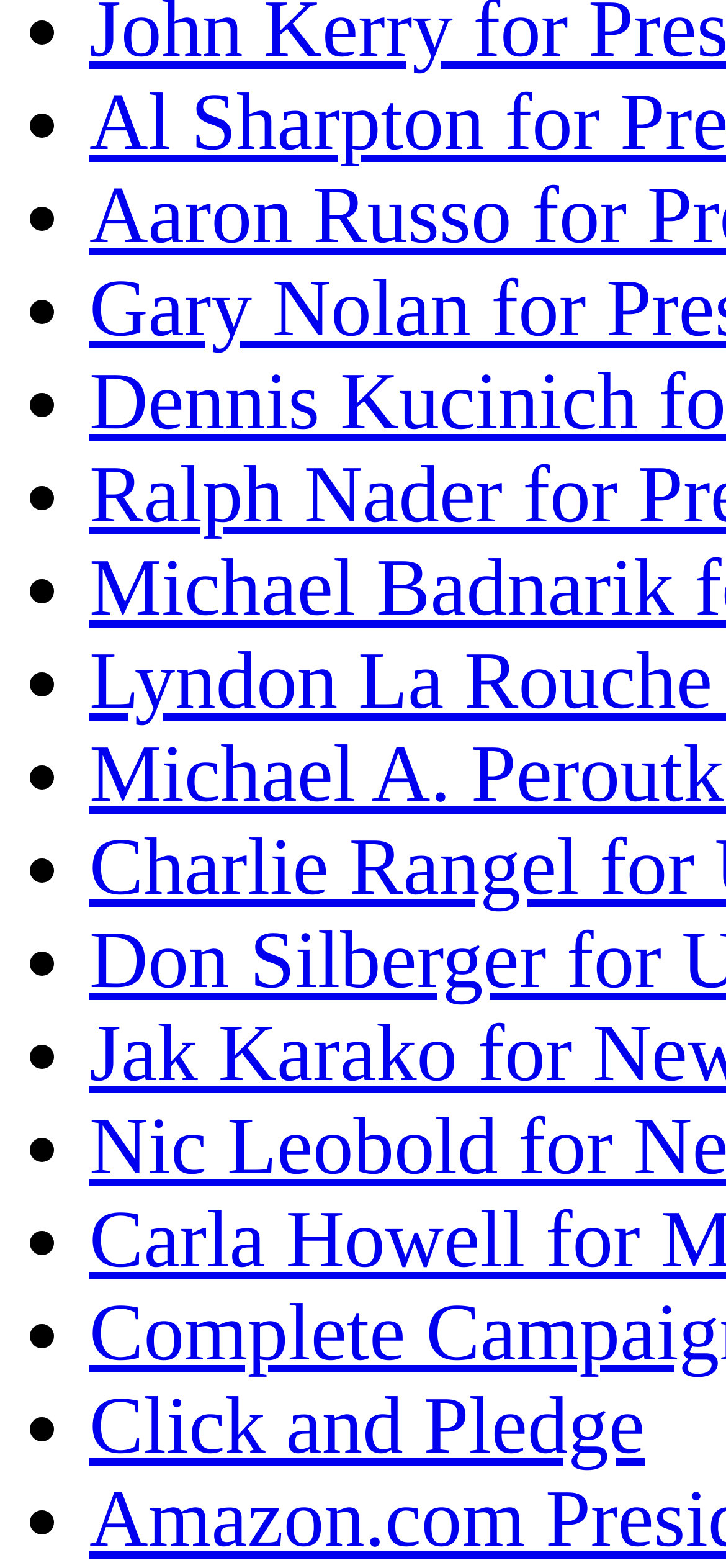With reference to the screenshot, provide a detailed response to the question below:
How many elements are on the page?

I counted the total number of elements on the page, including the list markers and the link. There are 19 elements in total.